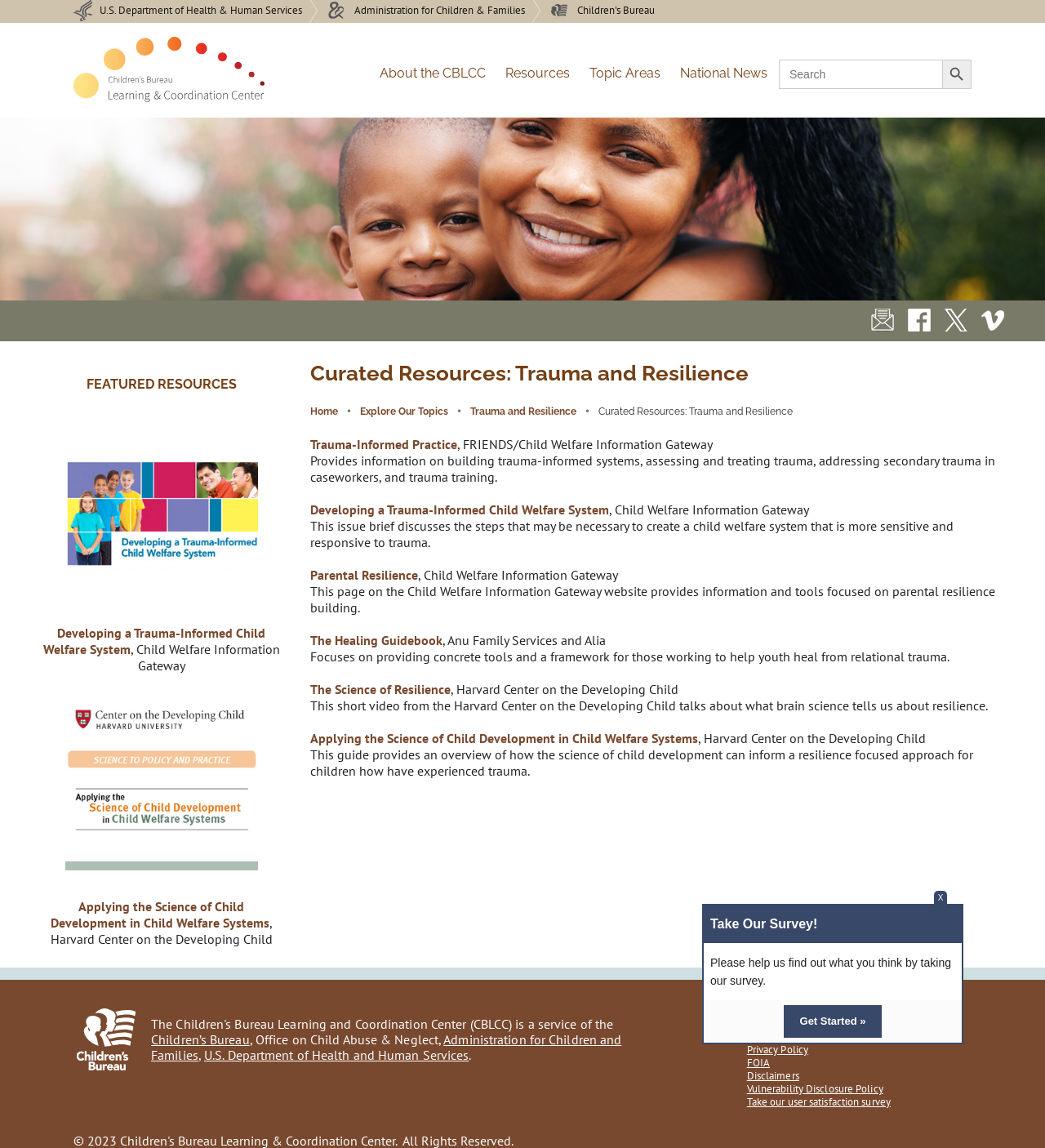Using the webpage screenshot and the element description The Science of Resilience, determine the bounding box coordinates. Specify the coordinates in the format (top-left x, top-left y, bottom-right x, bottom-right y) with values ranging from 0 to 1.

[0.297, 0.593, 0.432, 0.608]